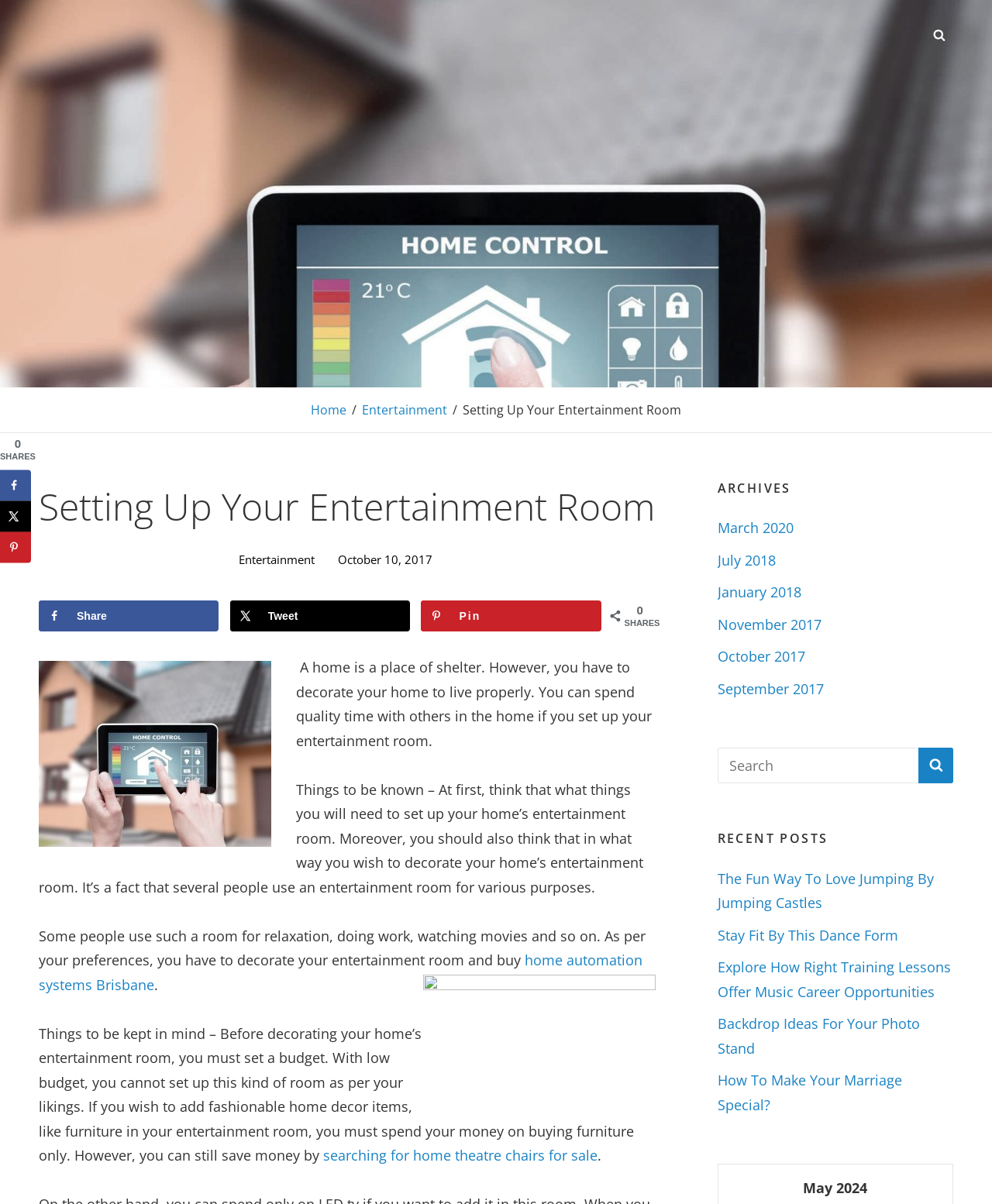Using floating point numbers between 0 and 1, provide the bounding box coordinates in the format (top-left x, top-left y, bottom-right x, bottom-right y). Locate the UI element described here: Tweet

[0.232, 0.499, 0.413, 0.524]